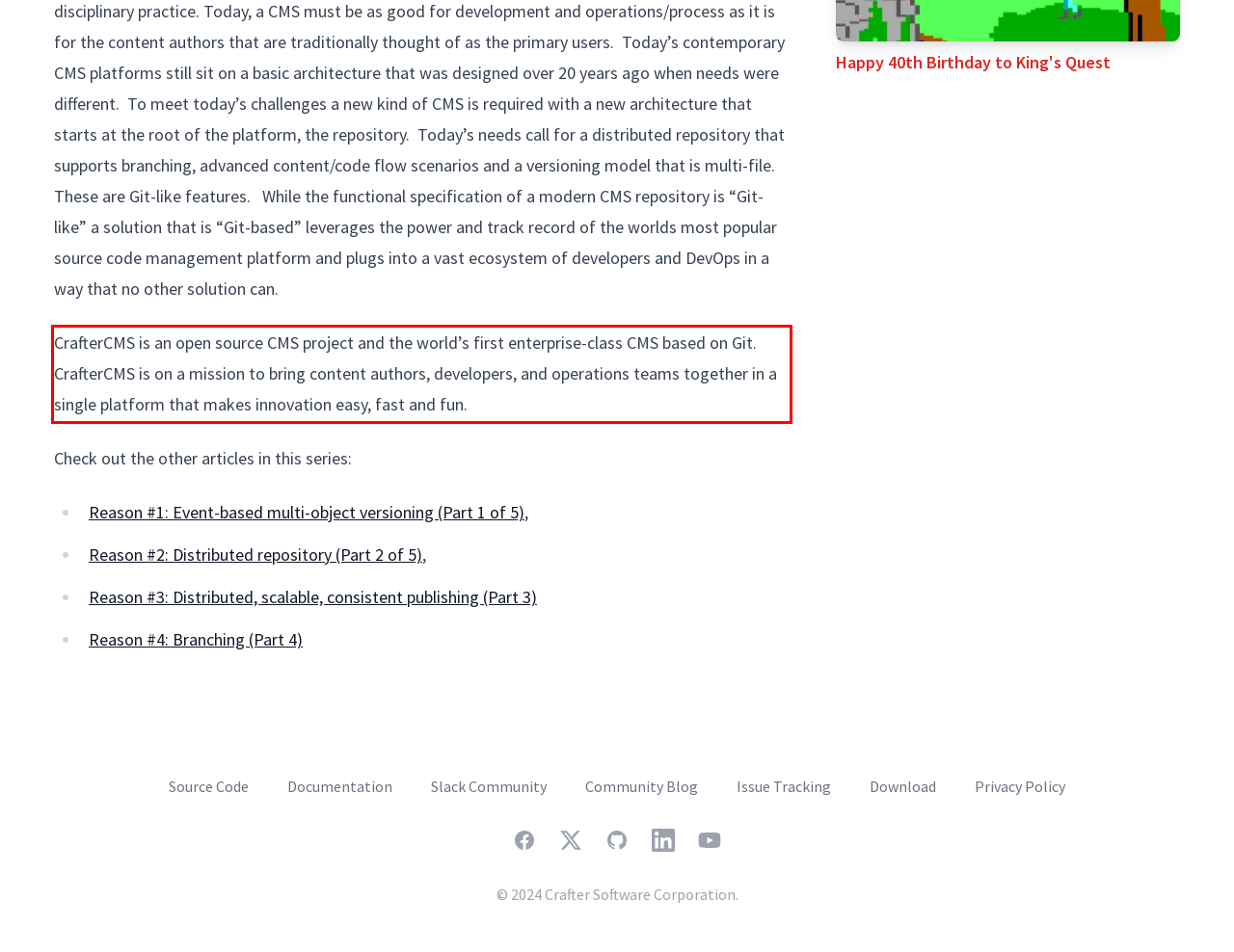Examine the webpage screenshot and use OCR to recognize and output the text within the red bounding box.

CrafterCMS is an open source CMS project and the world’s first enterprise-class CMS based on Git. CrafterCMS is on a mission to bring content authors, developers, and operations teams together in a single platform that makes innovation easy, fast and fun.